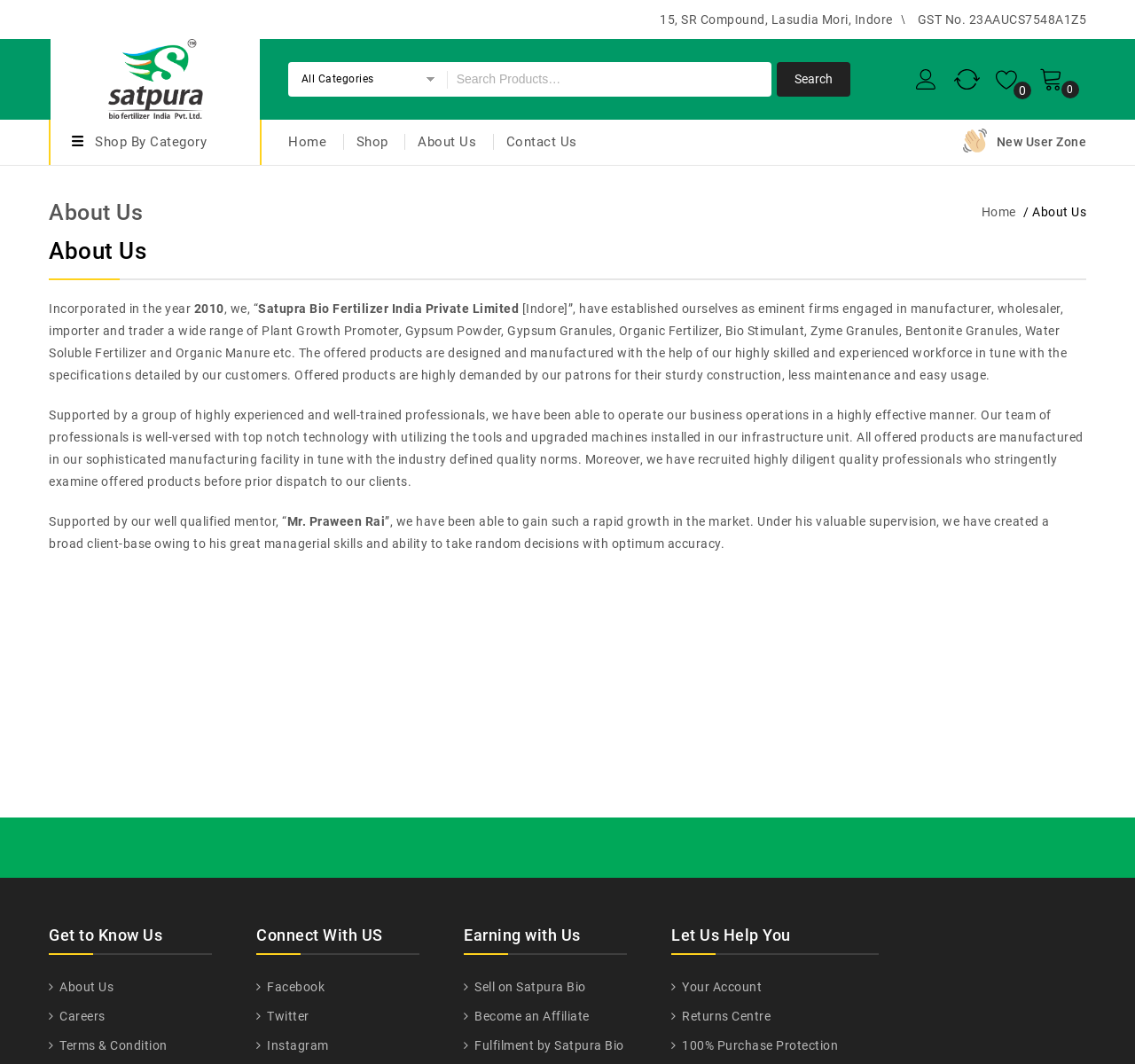What is the company's name?
Based on the screenshot, respond with a single word or phrase.

Satpura Bio Fertilizer India Private Limited